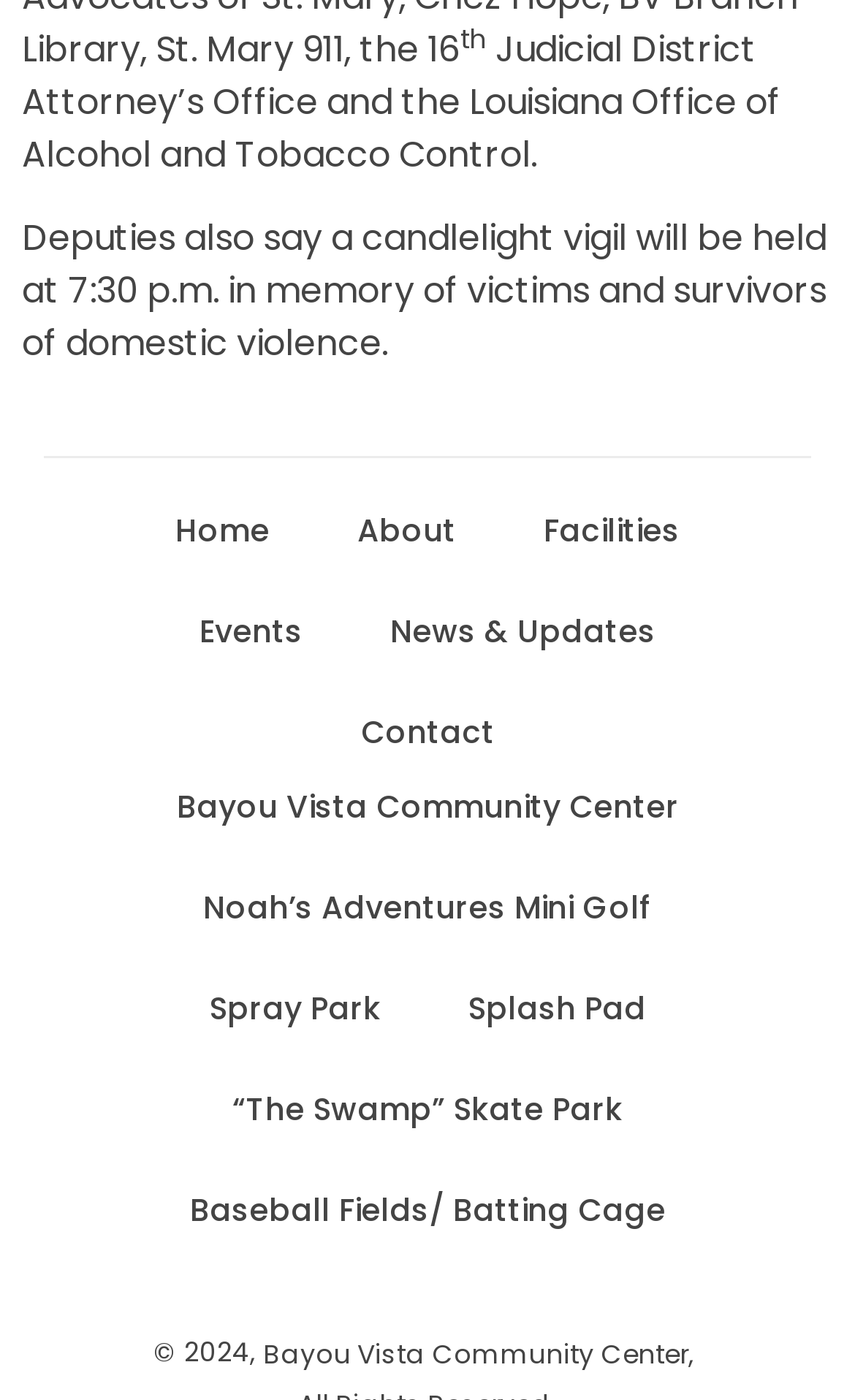What is the name of the community center mentioned?
We need a detailed and exhaustive answer to the question. Please elaborate.

I found the name of the community center mentioned in the text, which is 'Bayou Vista Community Center', and it is also listed as a link on the page.